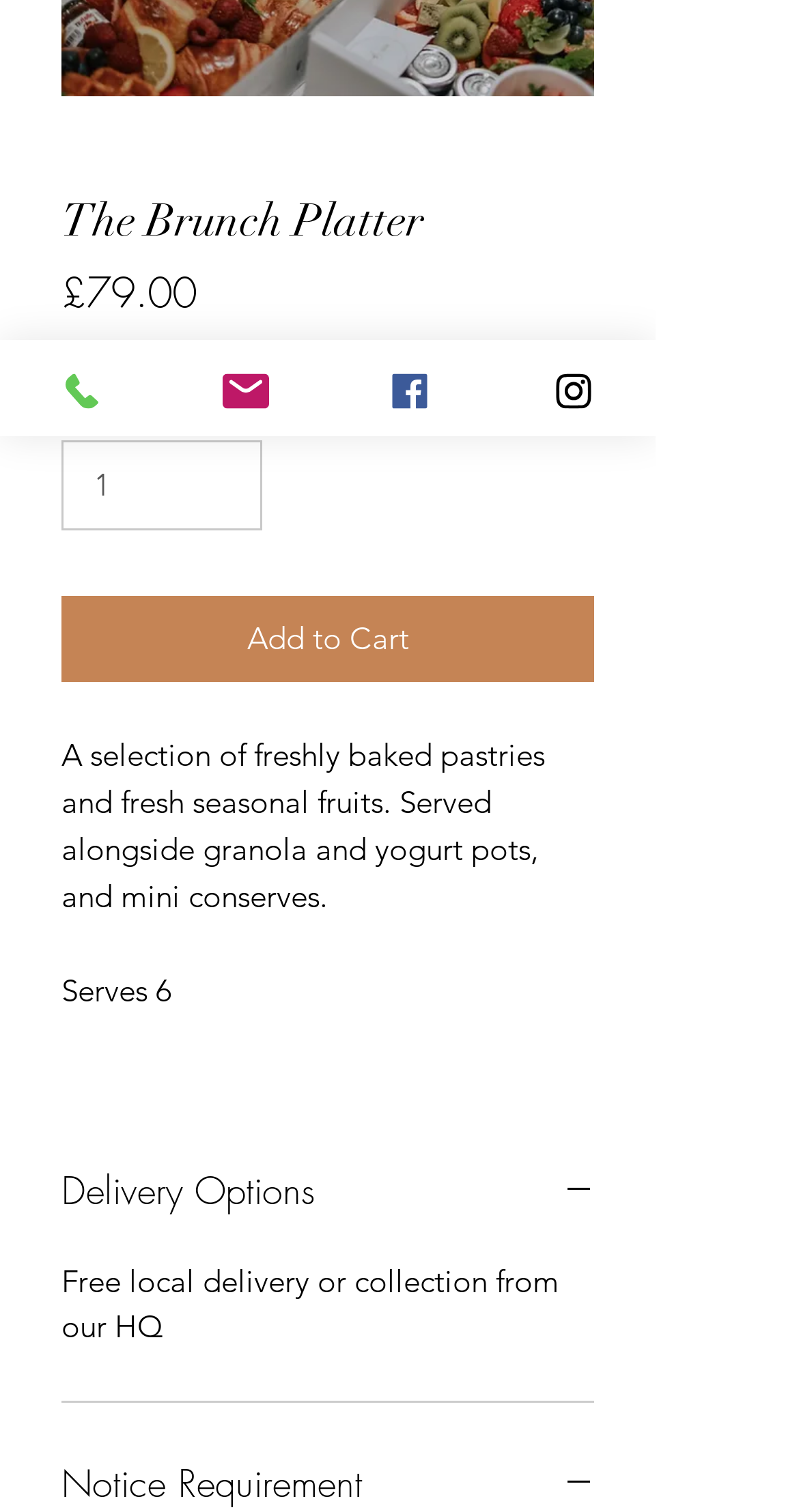Given the webpage screenshot, identify the bounding box of the UI element that matches this description: "October 20, 2022October 20, 2022".

None